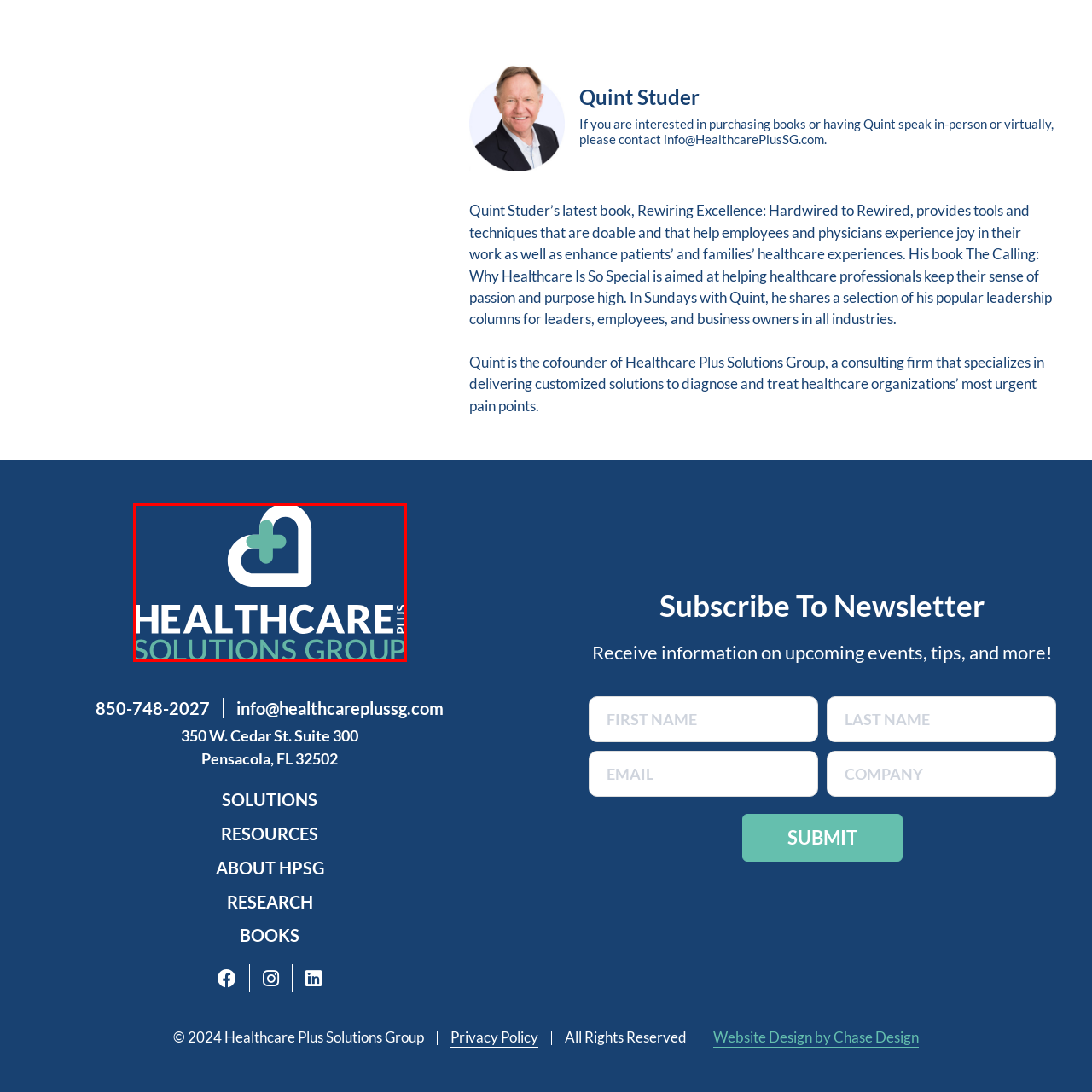Thoroughly describe the contents of the image enclosed in the red rectangle.

The image displays the logo of Healthcare Plus Solutions Group, characterized by a stylized heart shape integrated with a medical cross, symbolizing care and health. The logo features prominent text reading "HEALTHCARE PLUS" in bold, white letters, with "SOLUTIONS GROUP" displayed in a more subdued teal font beneath it. The background is a deep blue, enhancing the logo's visibility and reinforcing a professional and trustworthy image. This design reflects the organization's commitment to delivering customized healthcare solutions and highlights its focus on improving healthcare experiences for both providers and patients.